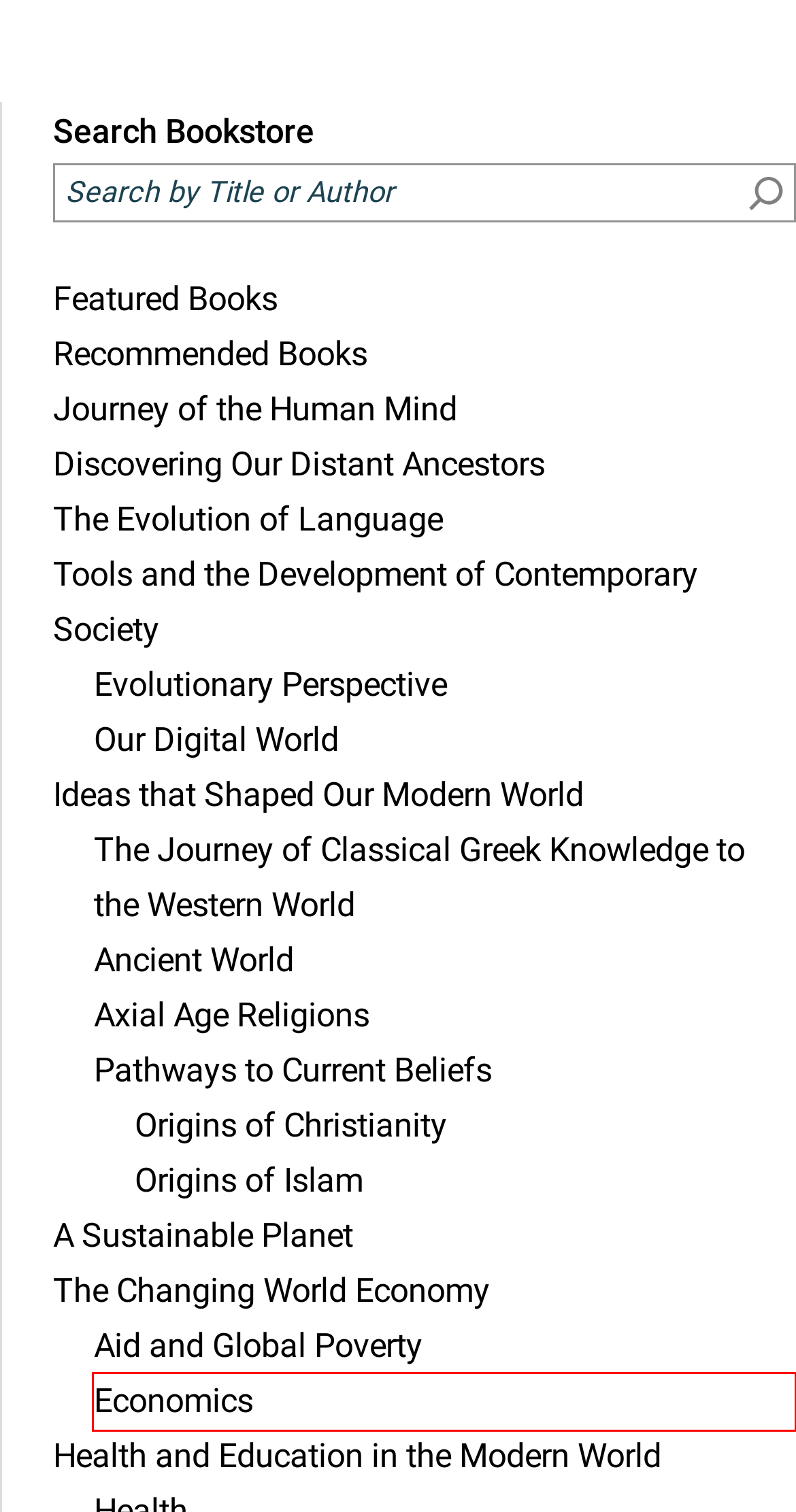Look at the screenshot of the webpage and find the element within the red bounding box. Choose the webpage description that best fits the new webpage that will appear after clicking the element. Here are the candidates:
A. Pathways to Current Beliefs Archives - The Human Journey
B. Economics Archives - The Human Journey
C. Discovering Our Distant Ancestors Archives - The Human Journey
D. The Changing World Economy Archives - The Human Journey
E. Recommended Books Archives - The Human Journey
F. Ancient World Archives - The Human Journey
G. Origins of Islam Archives - The Human Journey
H. Ideas that Shaped Our Modern World Archives - The Human Journey

B